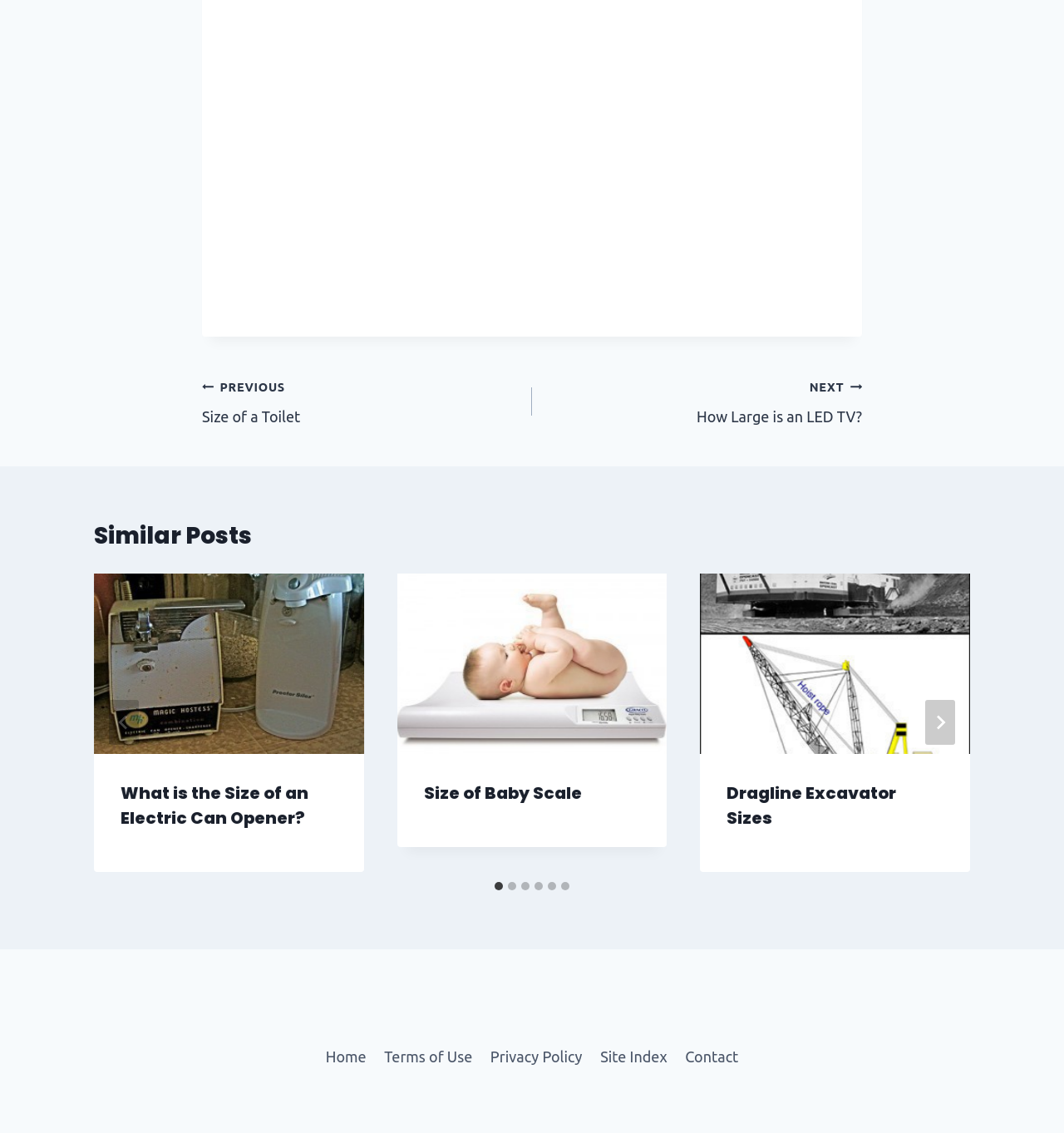Extract the bounding box coordinates for the HTML element that matches this description: "aria-label="Advertisement" name="aswift_4" title="Advertisement"". The coordinates should be four float numbers between 0 and 1, i.e., [left, top, right, bottom].

[0.383, 0.078, 0.617, 0.262]